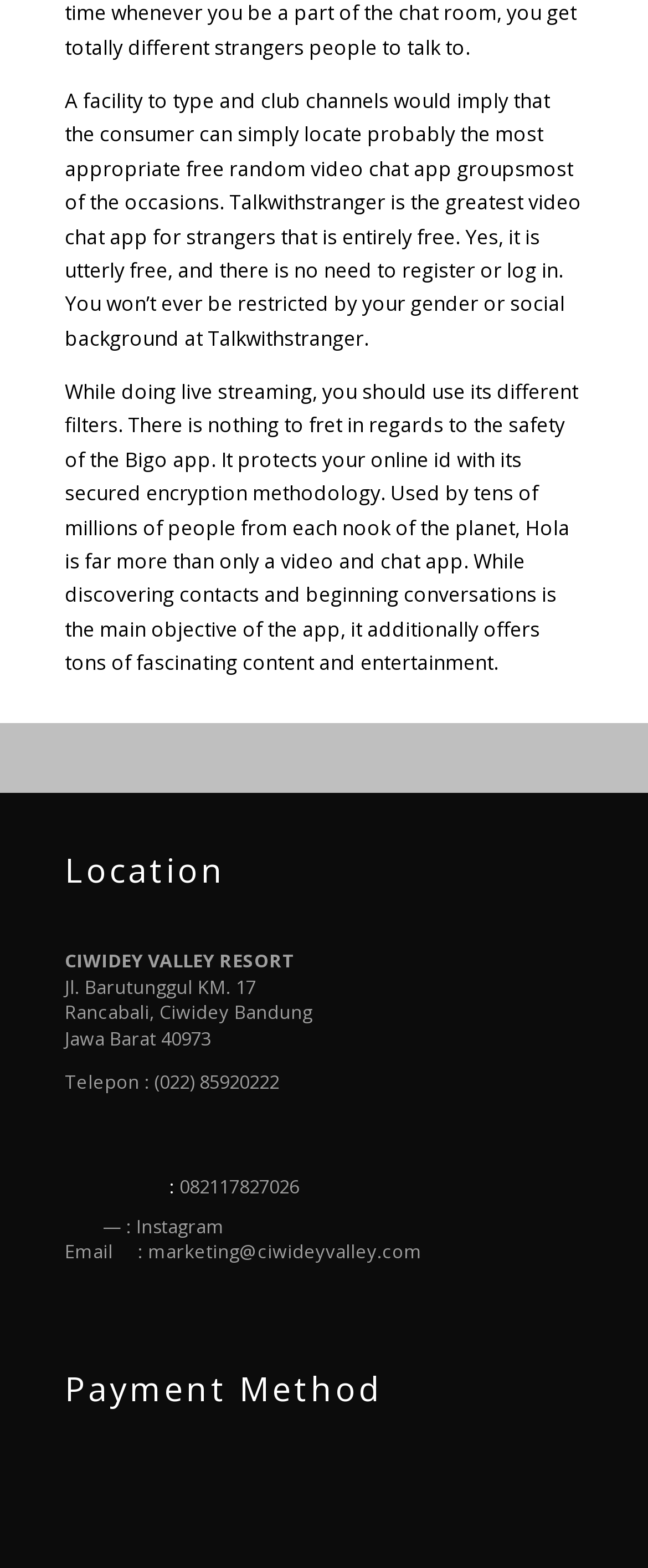What is the phone number of the resort?
Based on the image, provide your answer in one word or phrase.

(022) 85920222